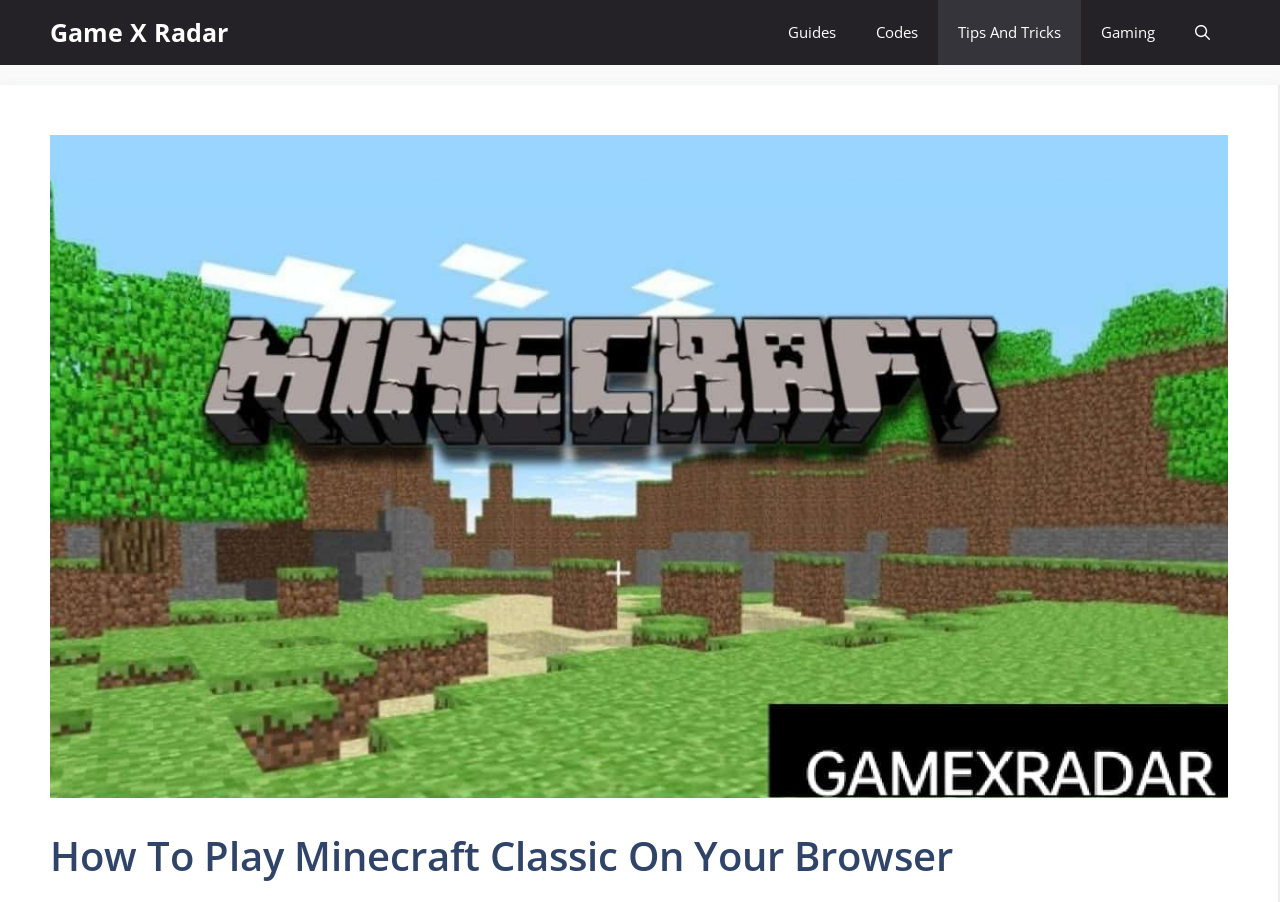What is the topic of the main content on the page?
Refer to the image and offer an in-depth and detailed answer to the question.

I looked at the image and header on the page and found that they are related to playing Minecraft Classic on a browser. This suggests that the main content on the page is about this topic.